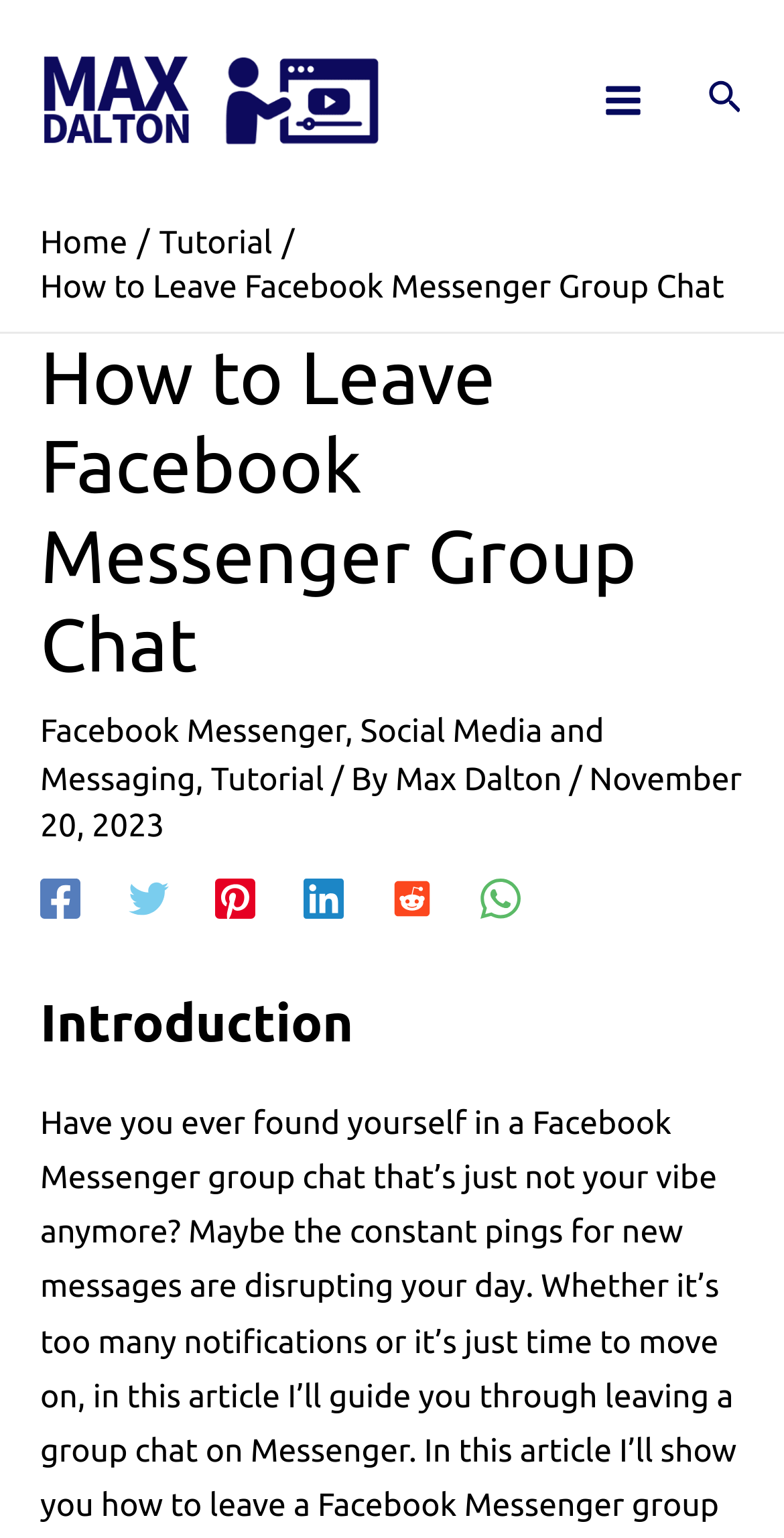Is there a search icon link present?
Refer to the screenshot and respond with a concise word or phrase.

Yes